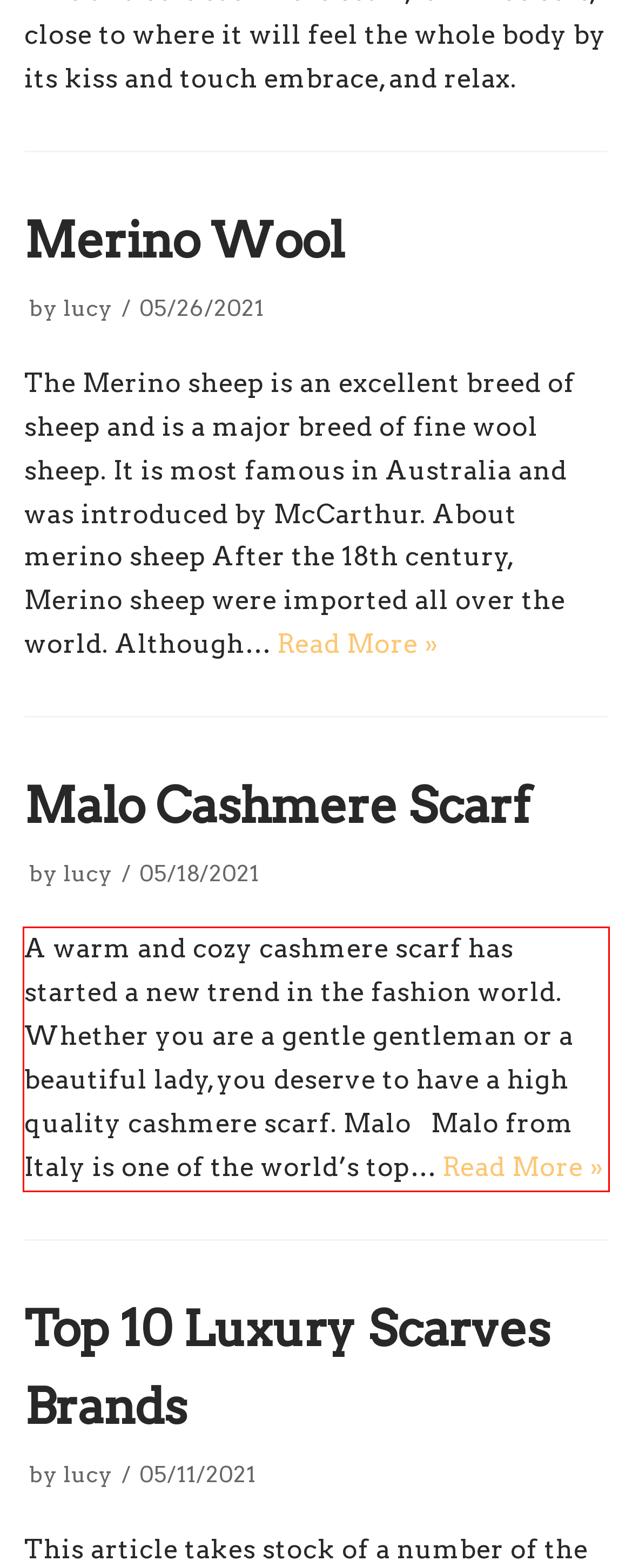Please examine the webpage screenshot and extract the text within the red bounding box using OCR.

A warm and cozy cashmere scarf has started a new trend in the fashion world. Whether you are a gentle gentleman or a beautiful lady, you deserve to have a high quality cashmere scarf. Malo Malo from Italy is one of the world’s top… Read More » Malo Cashmere Scarf